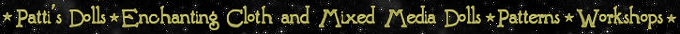Give a one-word or short phrase answer to the question: 
What type of font is used in the banner?

Whimsical